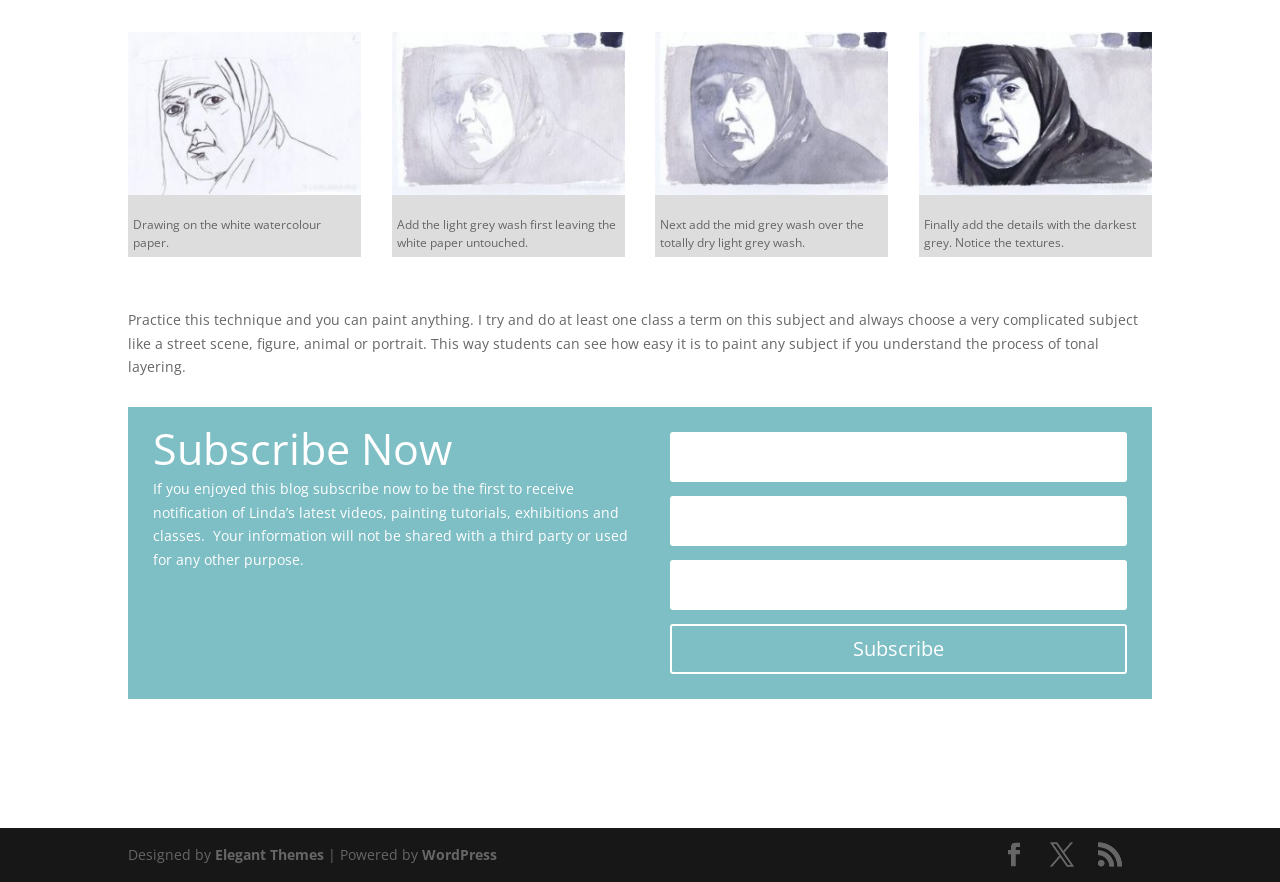Indicate the bounding box coordinates of the element that needs to be clicked to satisfy the following instruction: "Click on Facebook icon". The coordinates should be four float numbers between 0 and 1, i.e., [left, top, right, bottom].

[0.783, 0.956, 0.802, 0.984]